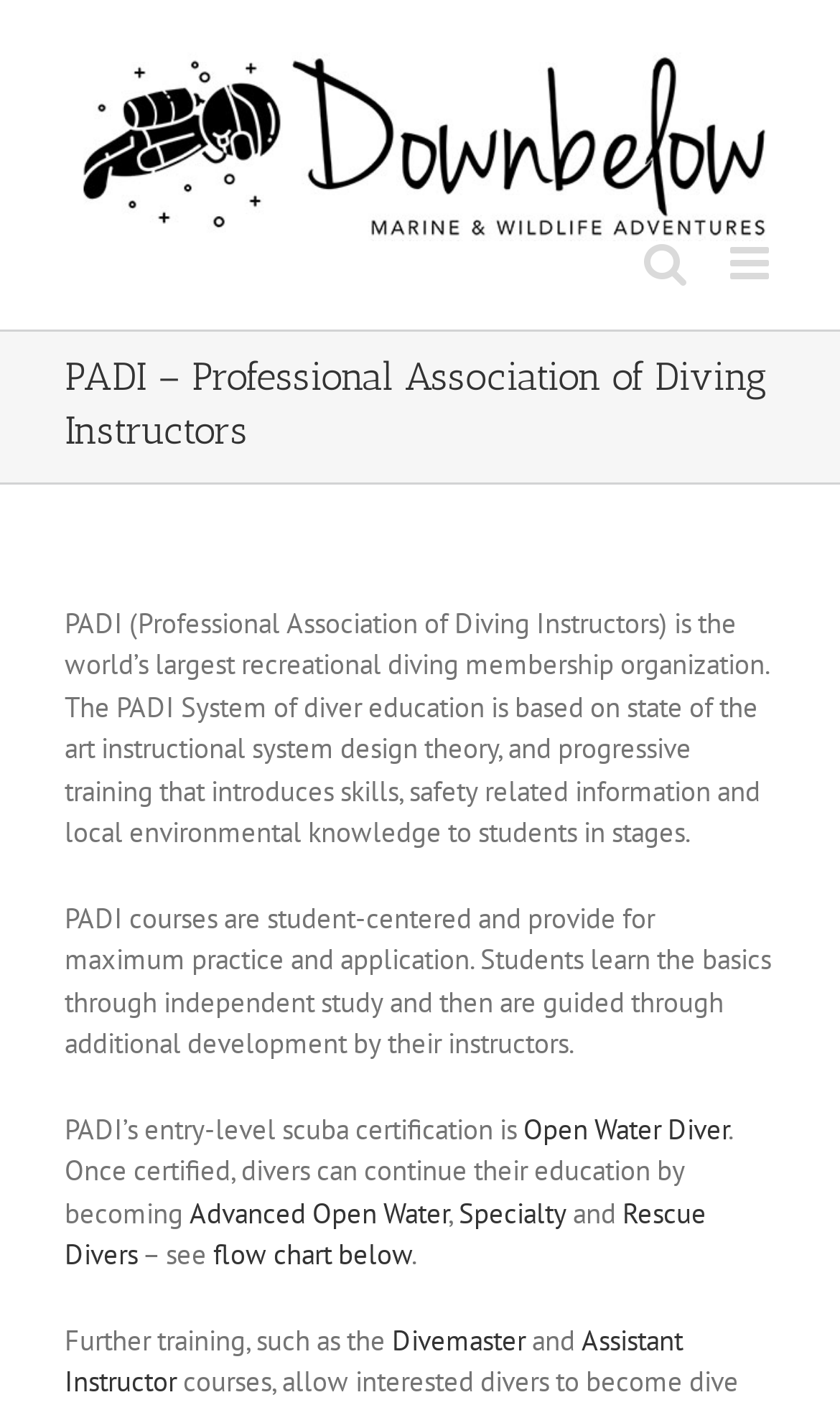Identify the bounding box coordinates for the UI element described as follows: "Phone". Ensure the coordinates are four float numbers between 0 and 1, formatted as [left, top, right, bottom].

None